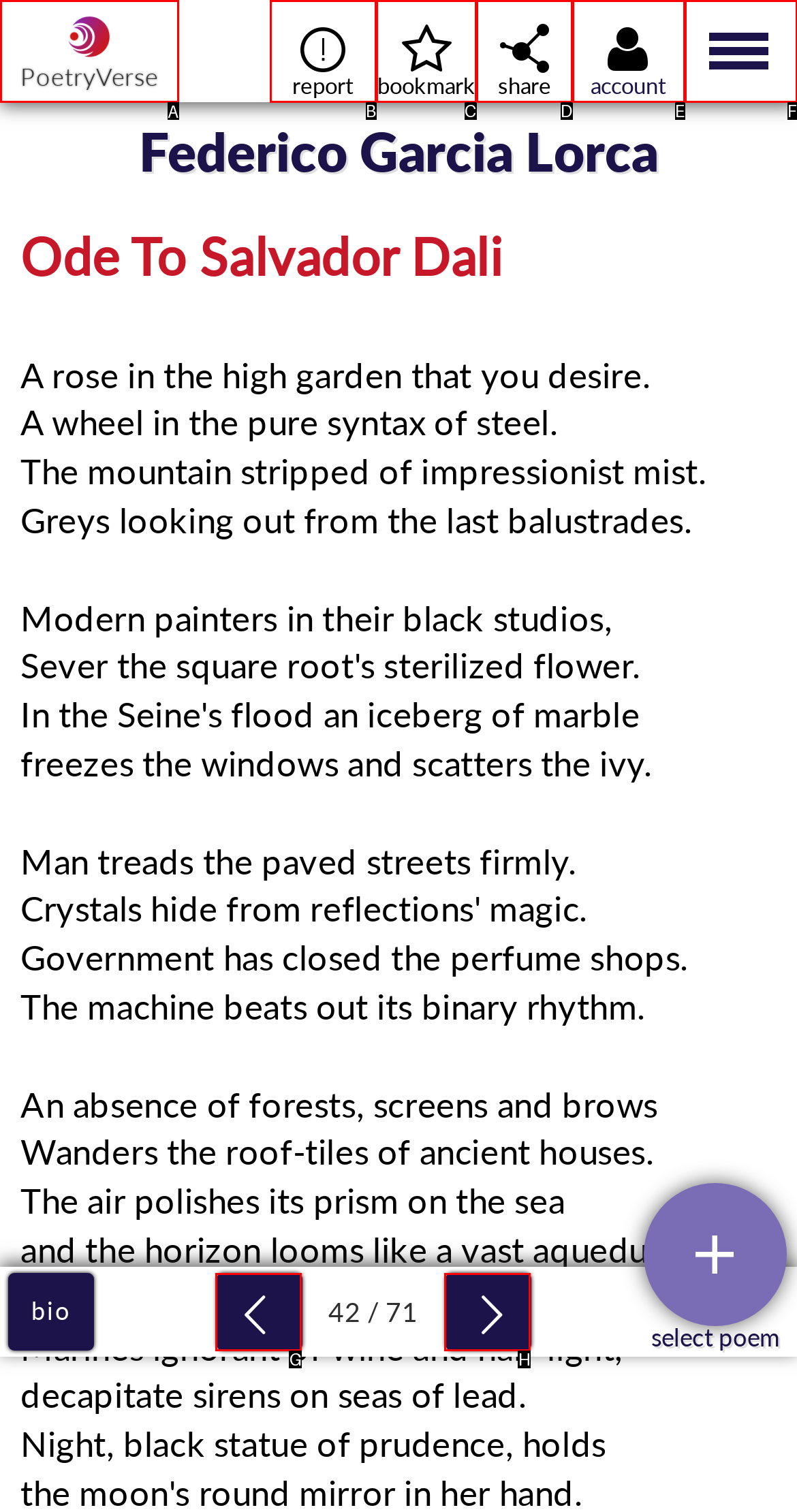From the given options, choose the one to complete the task: visit poetryverse homepage
Indicate the letter of the correct option.

A